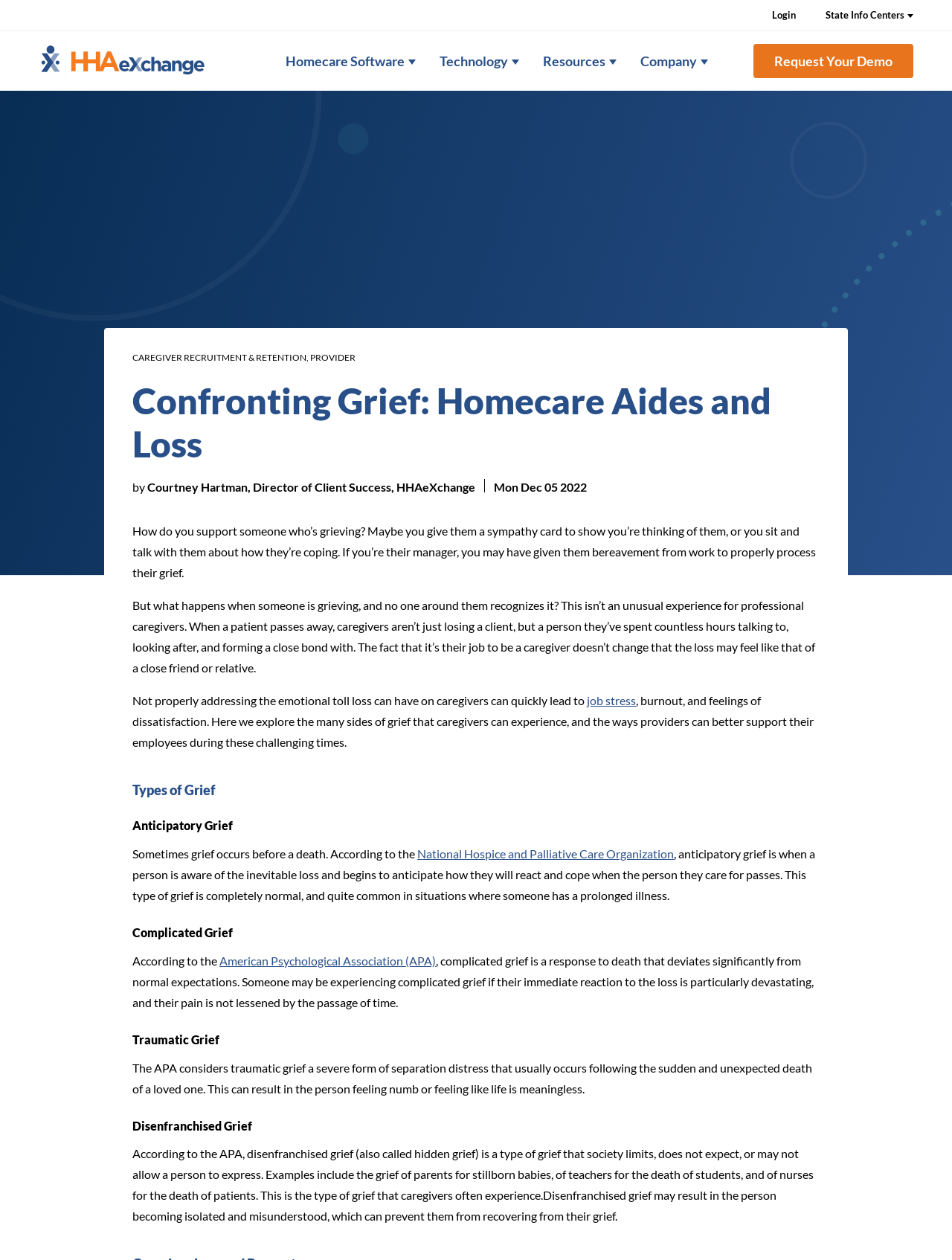Locate the bounding box of the UI element based on this description: "Technology". Provide four float numbers between 0 and 1 as [left, top, right, bottom].

[0.449, 0.034, 0.558, 0.063]